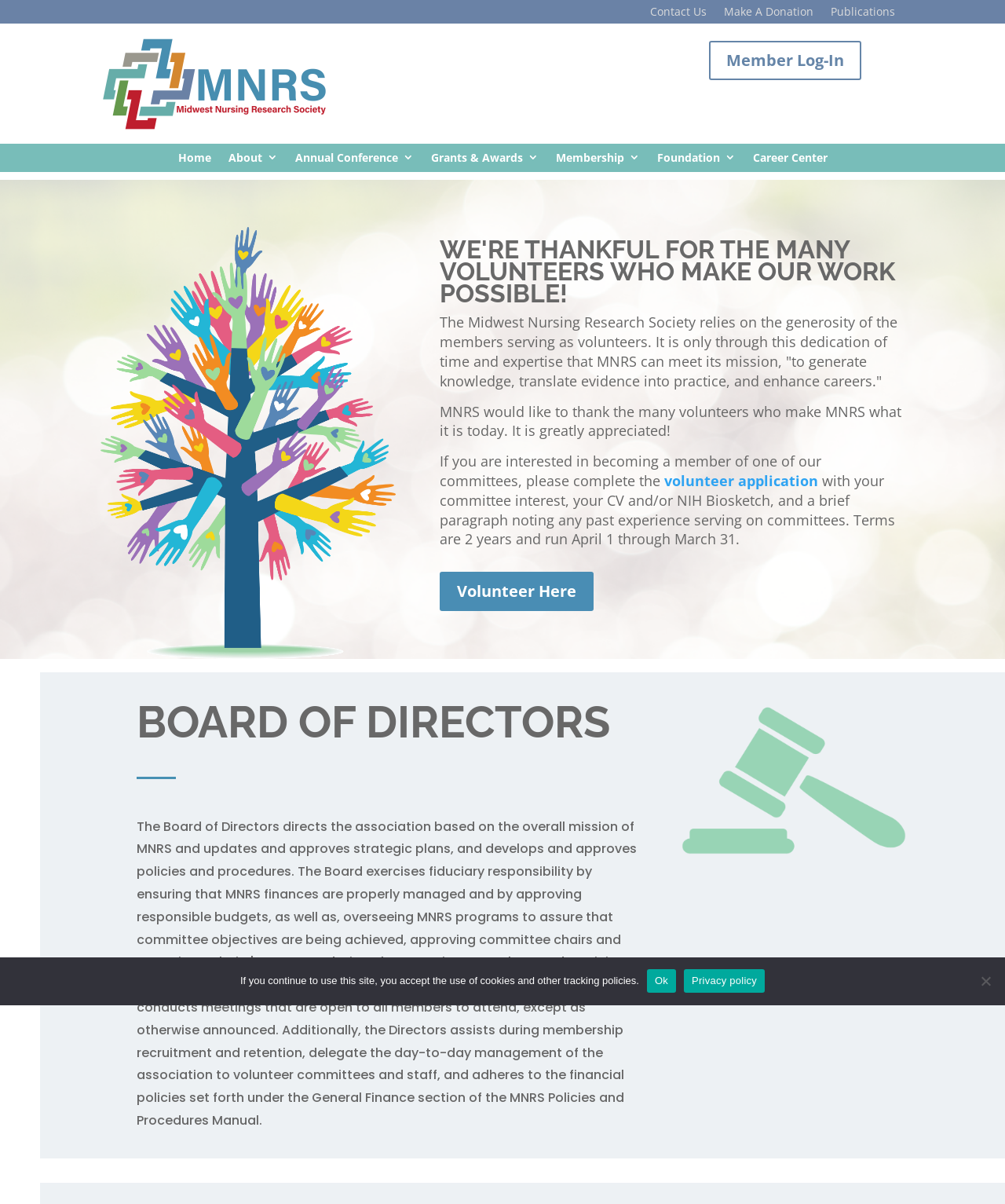Give an in-depth explanation of the webpage layout and content.

The webpage is about the Midwest Nursing Research Society's committees. At the top, there are several links, including "Contact Us", "Make A Donation", and "Publications", aligned horizontally. Below these links, there is a logo image on the left, accompanied by a link to the homepage and several other links, including "About", "Annual Conference", and "Membership", arranged horizontally.

On the main content area, there is a heading that expresses gratitude to volunteers, followed by a paragraph of text describing the importance of volunteers to the organization. Below this, there are three paragraphs of text, including a call to action to become a member of one of the committees, with a link to a volunteer application.

On the right side of the main content area, there is an image. Below the main content area, there is a heading "BOARD OF DIRECTORS" and another image. At the bottom of the page, there is a cookie notice dialog with a message, an "Ok" button, a link to the privacy policy, and a "No" button.